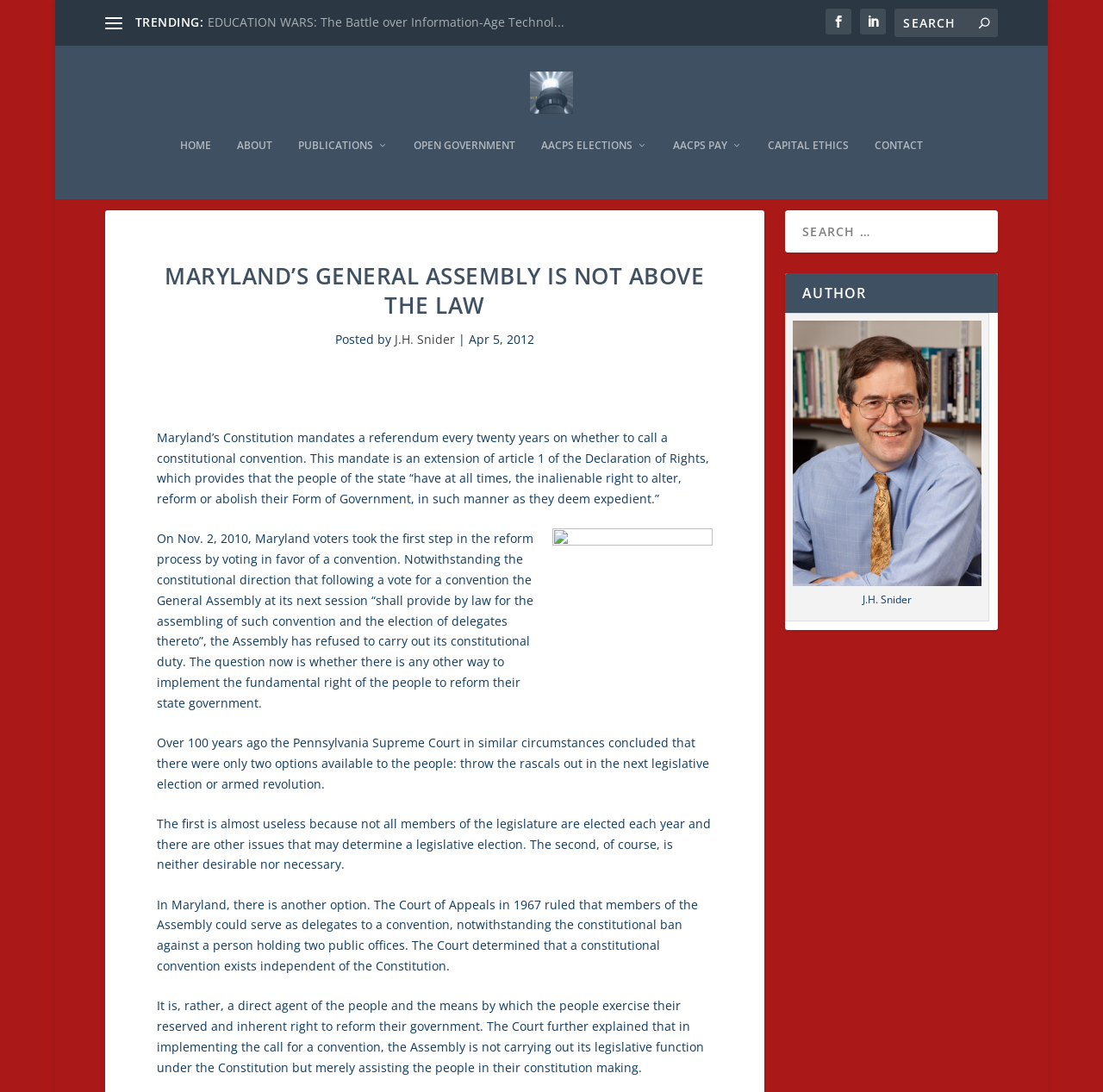Identify the headline of the webpage and generate its text content.

MARYLAND’S GENERAL ASSEMBLY IS NOT ABOVE THE LAW